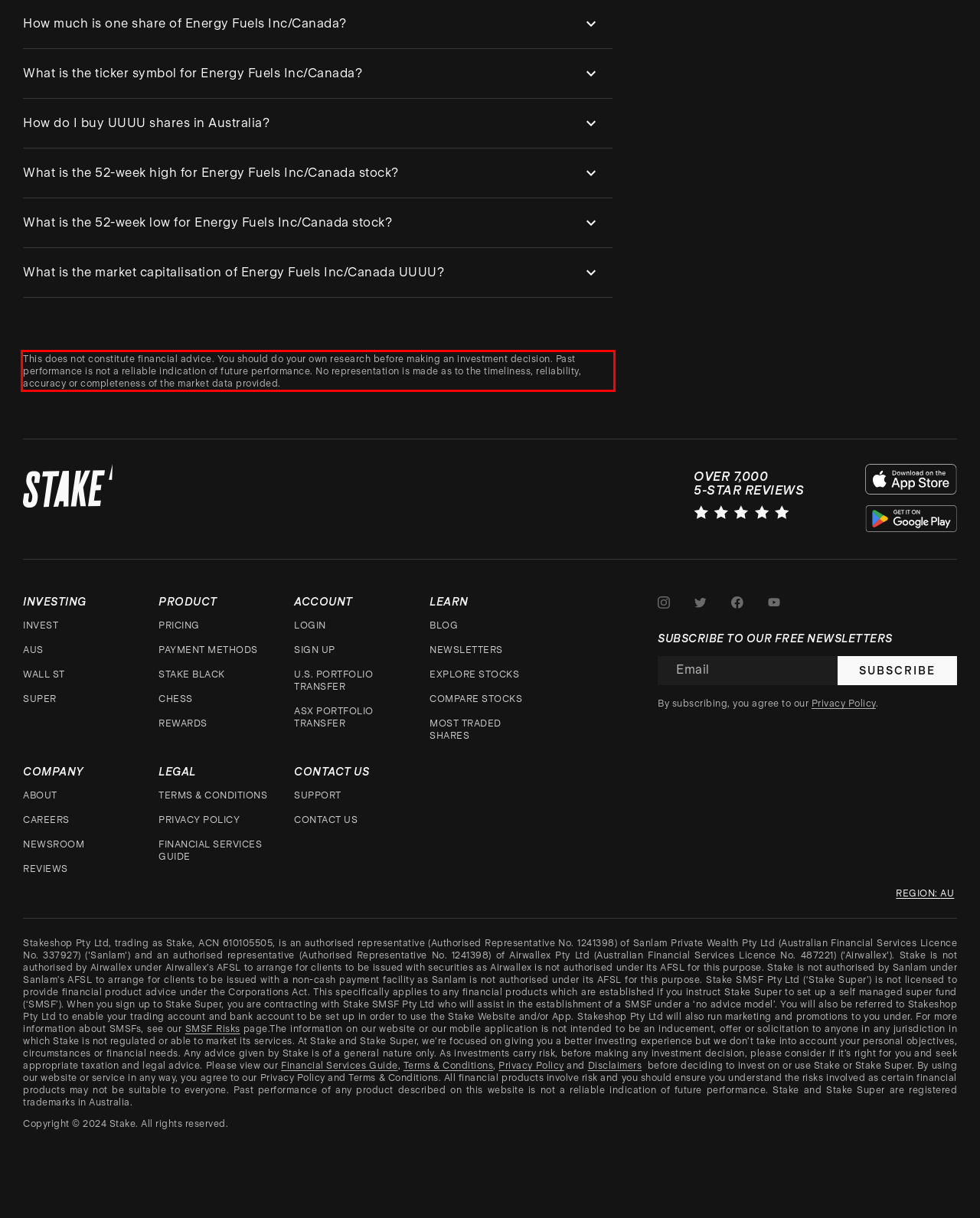Please analyze the provided webpage screenshot and perform OCR to extract the text content from the red rectangle bounding box.

This does not constitute financial advice. You should do your own research before making an investment decision. Past performance is not a reliable indication of future performance. No representation is made as to the timeliness, reliability, accuracy or completeness of the market data provided.